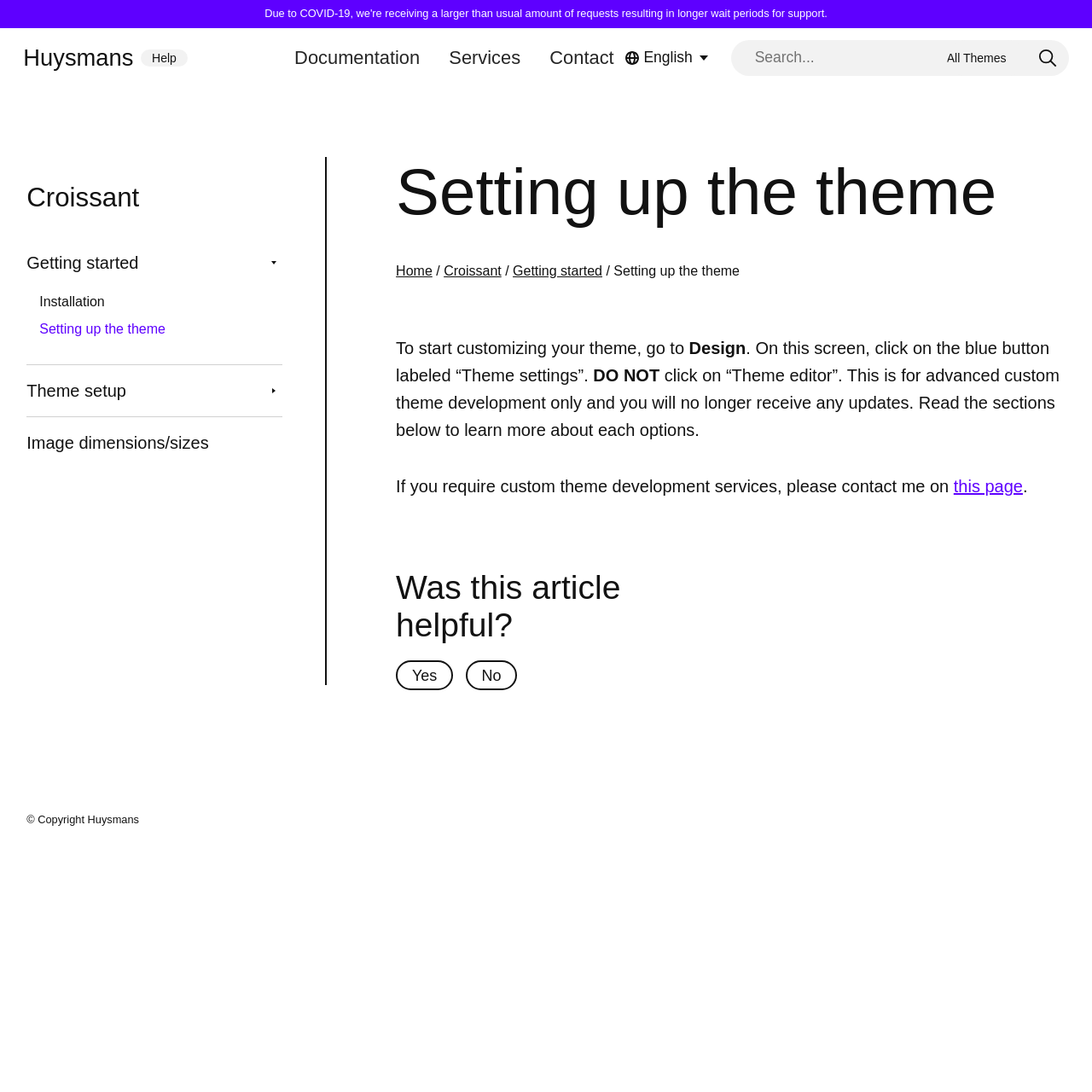Please identify the bounding box coordinates of the region to click in order to complete the task: "Toggle sub navigation". The coordinates must be four float numbers between 0 and 1, specified as [left, top, right, bottom].

[0.243, 0.233, 0.258, 0.249]